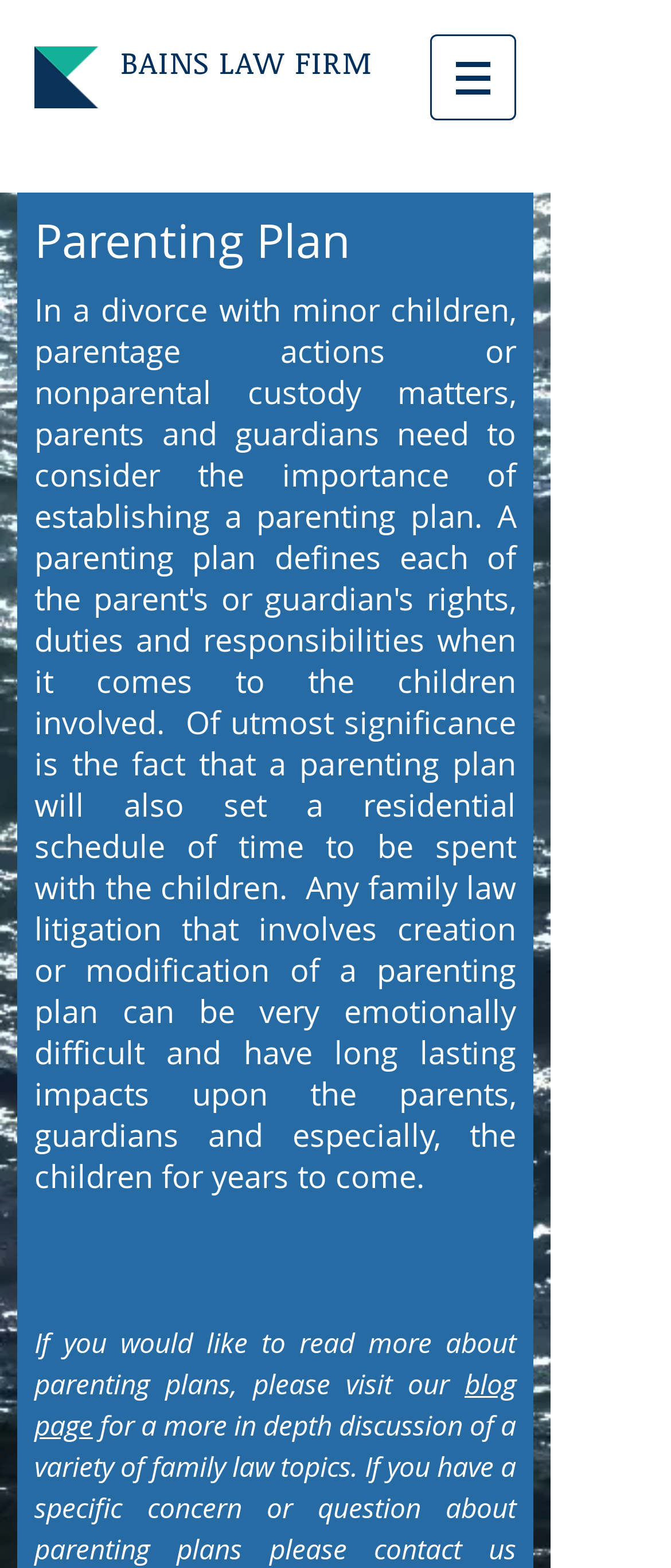Find and generate the main title of the webpage.

BAINS LAW FIRM